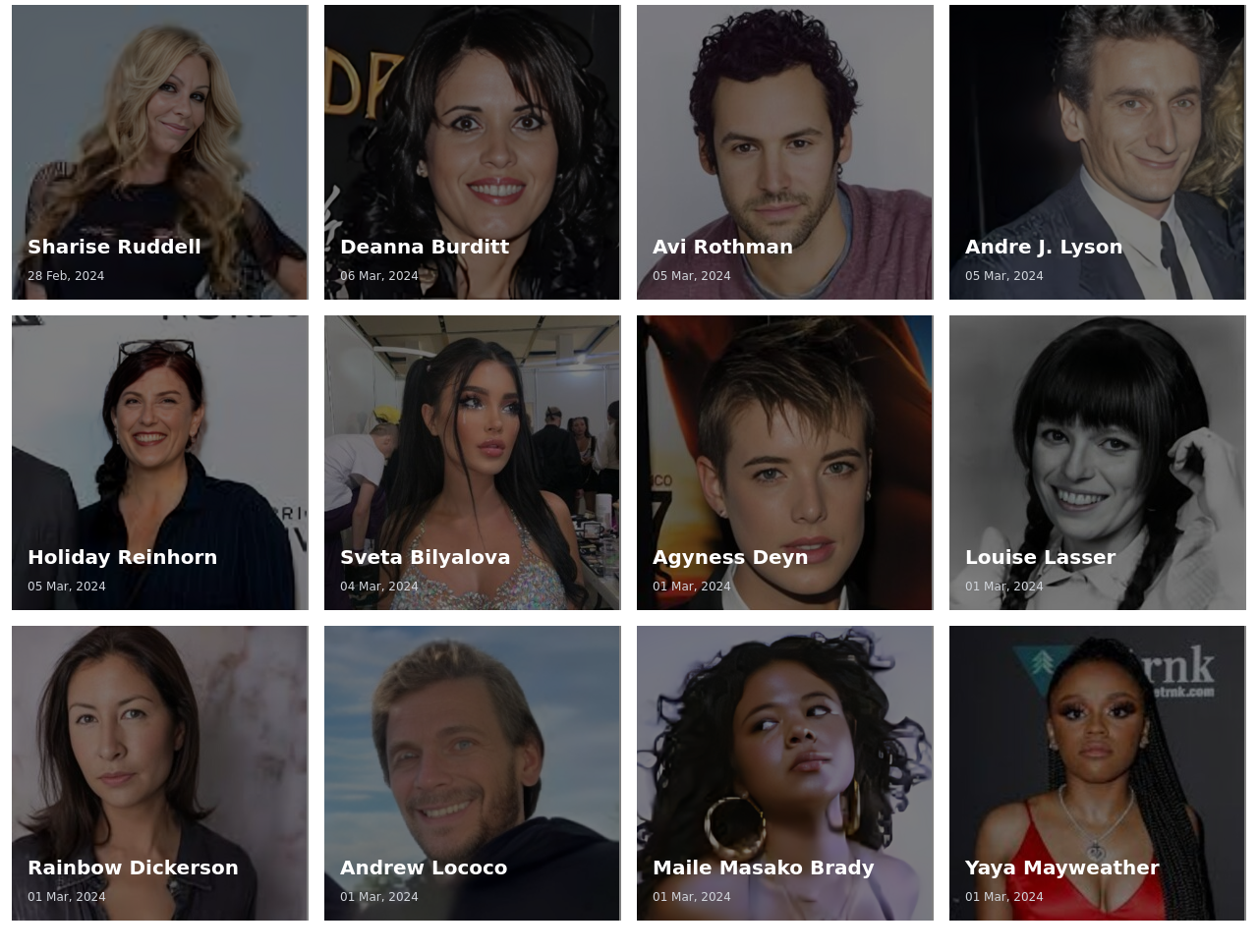Highlight the bounding box coordinates of the element you need to click to perform the following instruction: "View Sharise Ruddell's profile."

[0.009, 0.005, 0.245, 0.315]